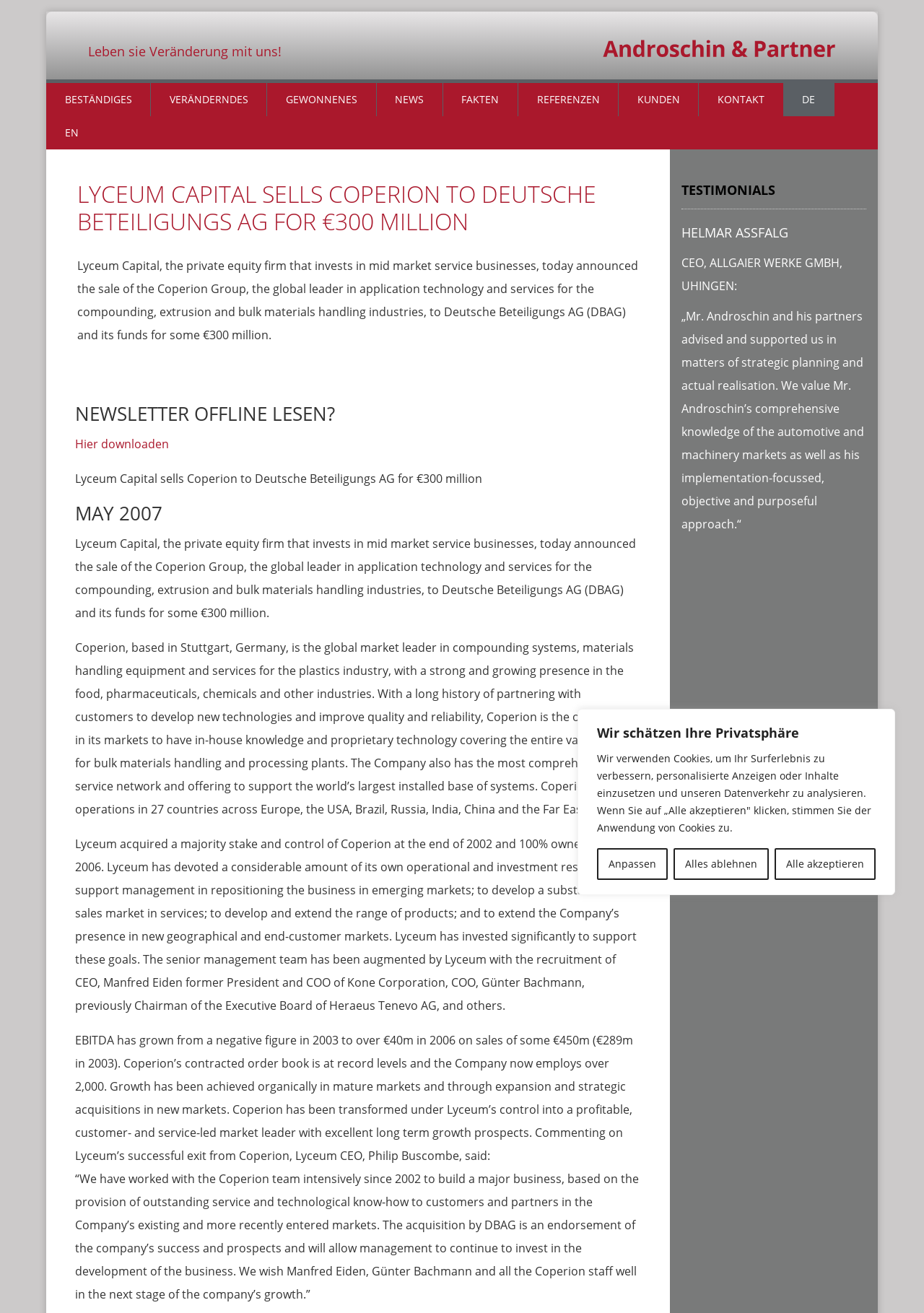Could you identify the text that serves as the heading for this webpage?

LYCEUM CAPITAL SELLS COPERION TO DEUTSCHE BETEILIGUNGS AG FOR €300 MILLION